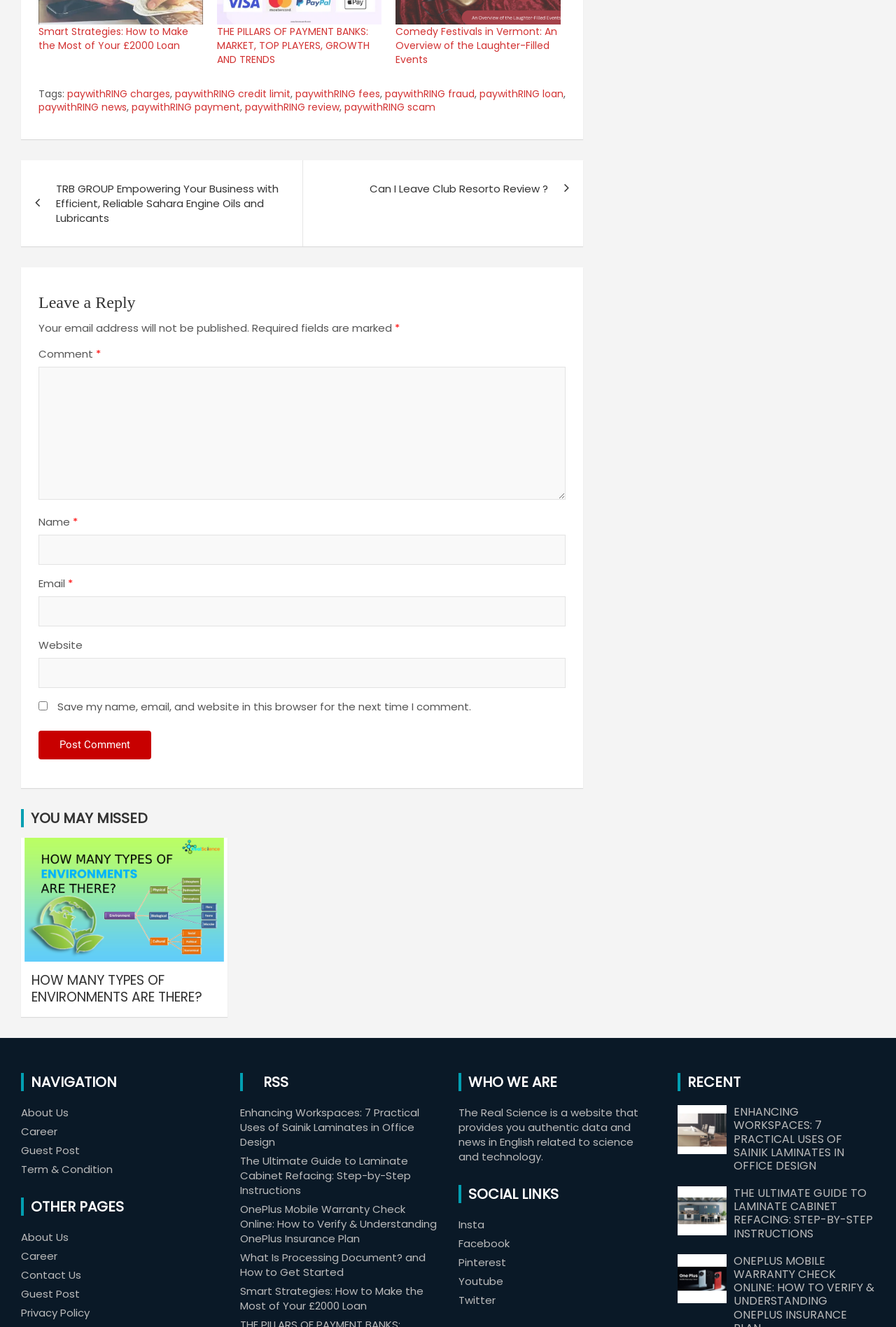Please locate the clickable area by providing the bounding box coordinates to follow this instruction: "Enter your name".

None